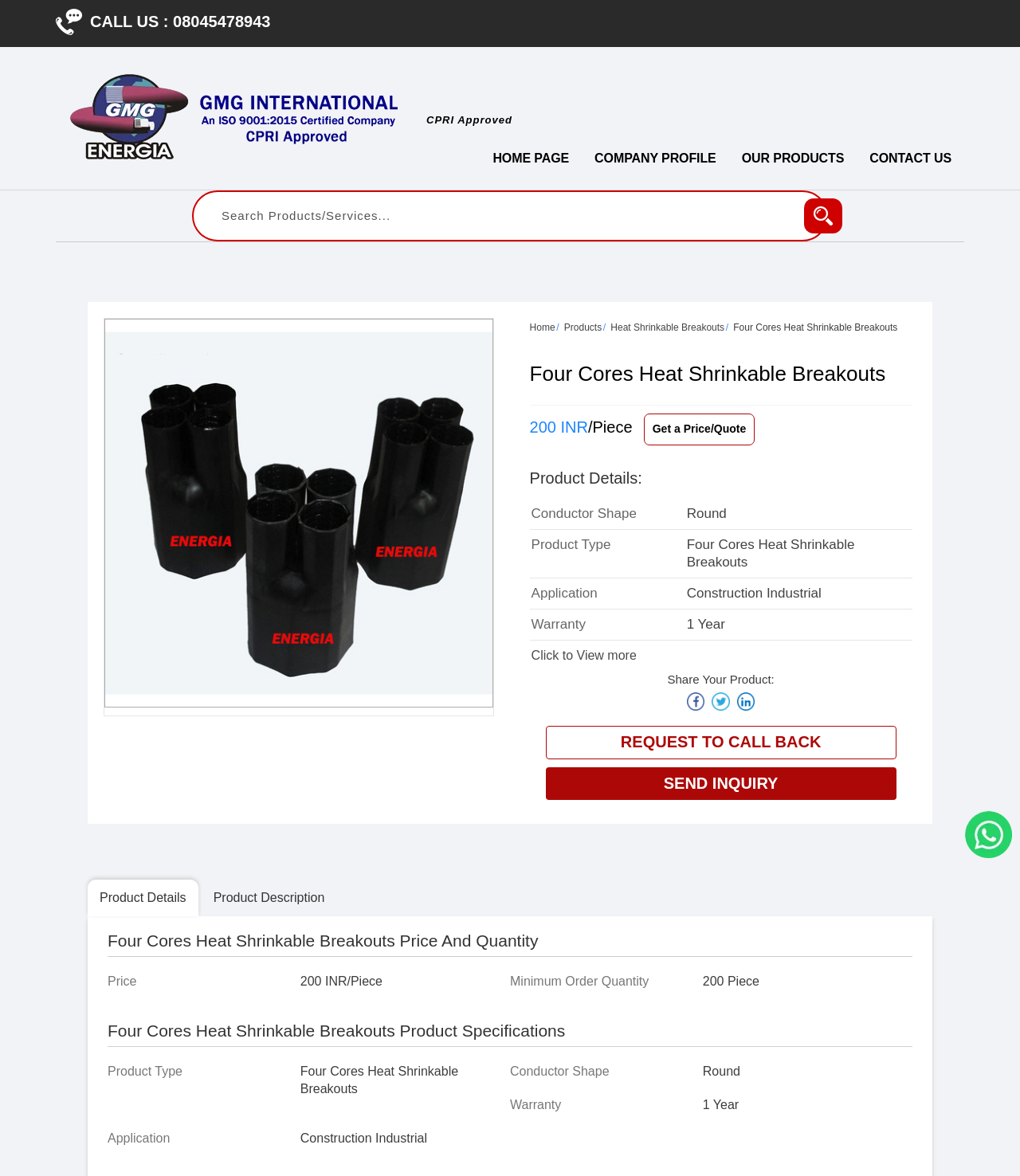Determine the bounding box coordinates of the section to be clicked to follow the instruction: "Get a price quote for Four Cores Heat Shrinkable Breakouts". The coordinates should be given as four float numbers between 0 and 1, formatted as [left, top, right, bottom].

[0.631, 0.351, 0.74, 0.379]